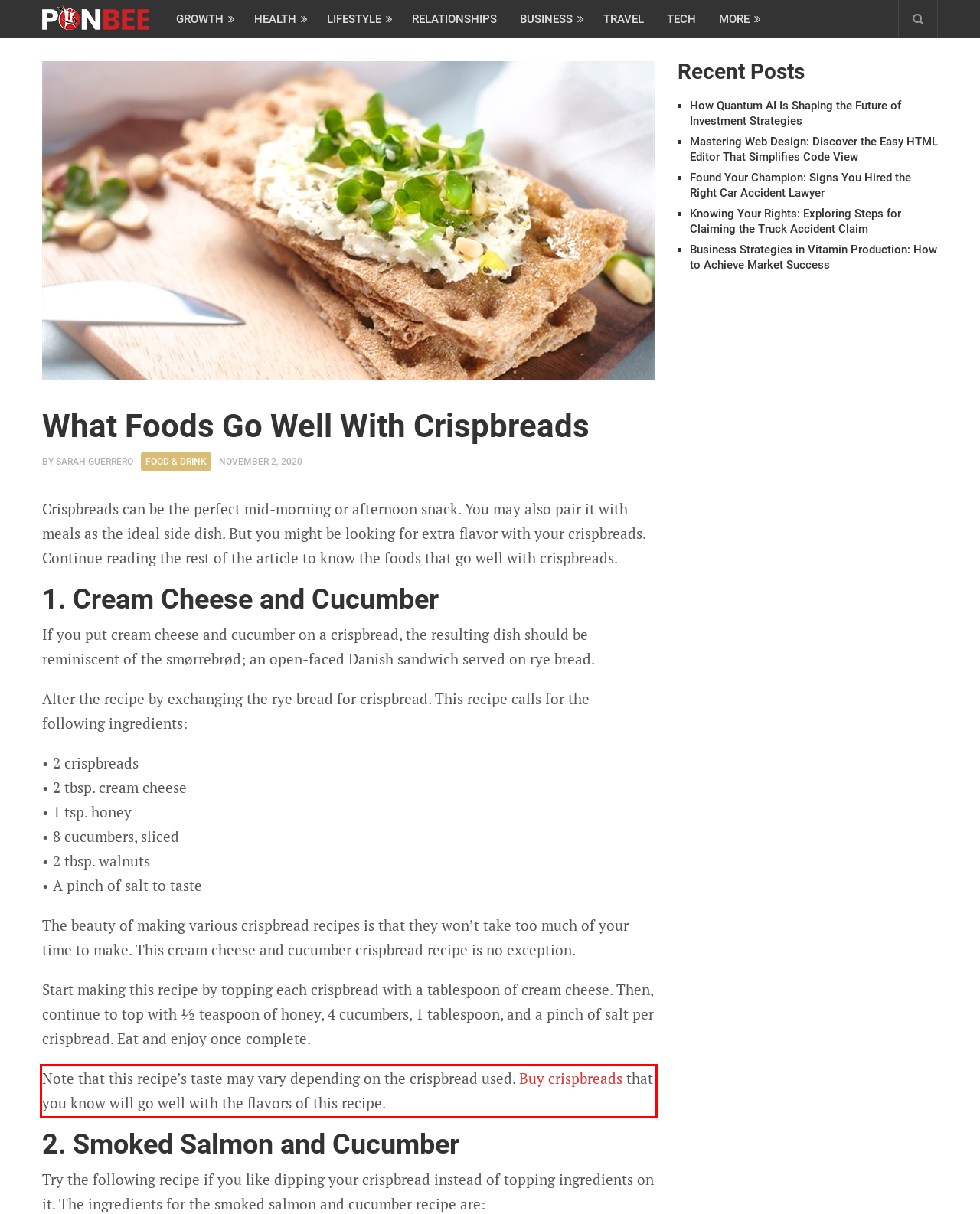Analyze the screenshot of a webpage where a red rectangle is bounding a UI element. Extract and generate the text content within this red bounding box.

Note that this recipe’s taste may vary depending on the crispbread used. Buy crispbreads that you know will go well with the flavors of this recipe.